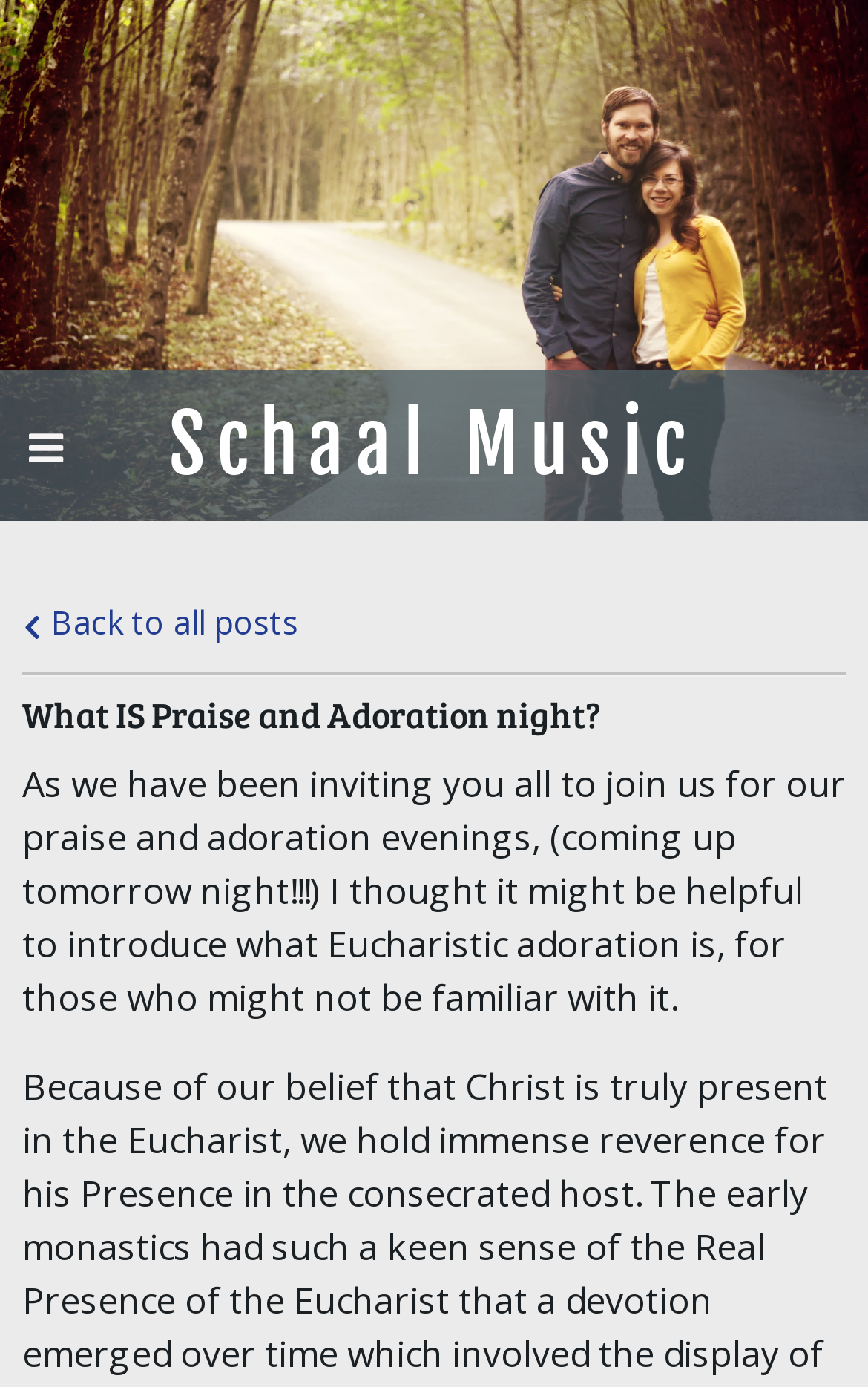Please determine the bounding box coordinates, formatted as (top-left x, top-left y, bottom-right x, bottom-right y), with all values as floating point numbers between 0 and 1. Identify the bounding box of the region described as: Back to all posts

[0.026, 0.433, 0.344, 0.464]